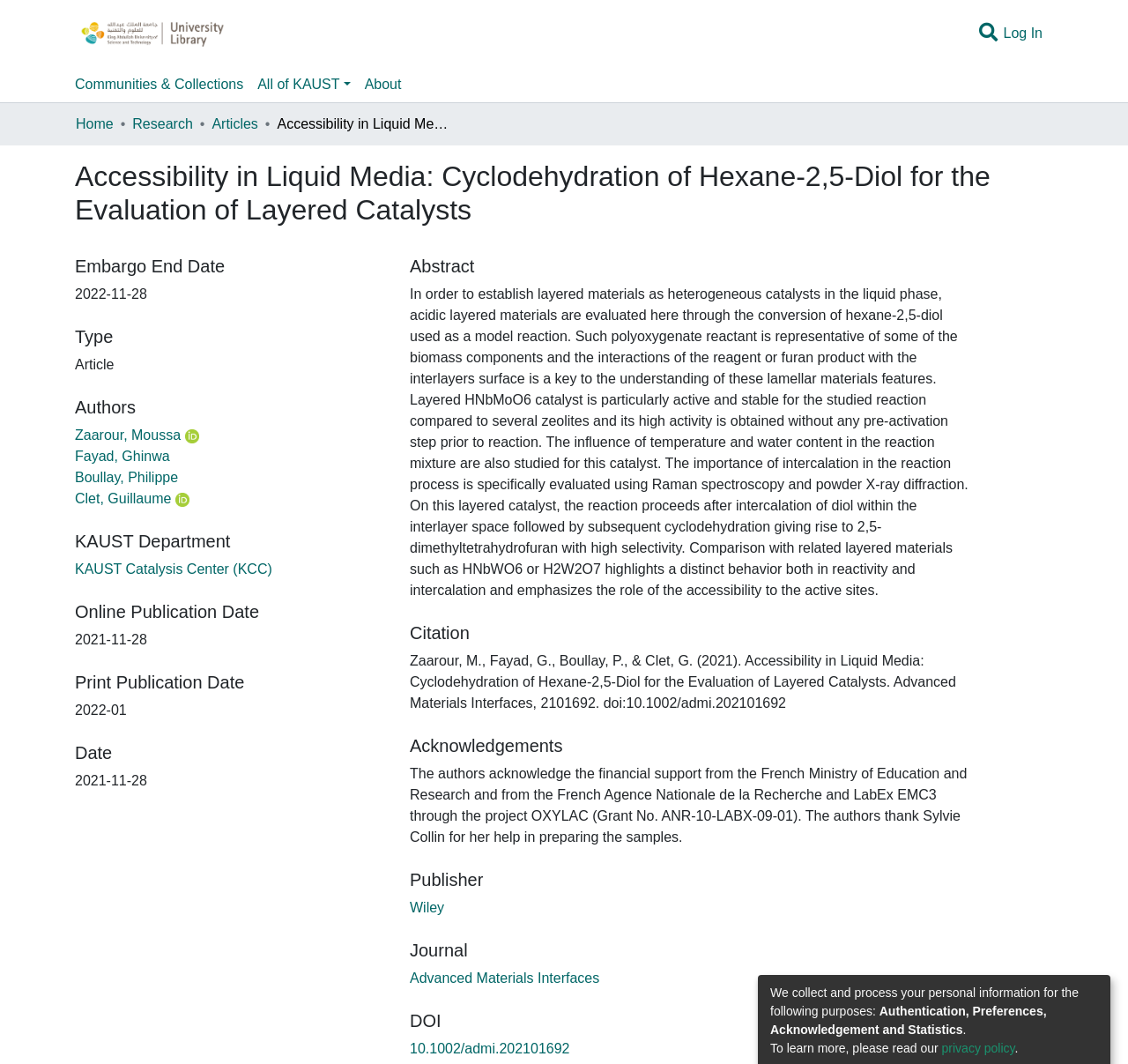Please find the bounding box coordinates of the section that needs to be clicked to achieve this instruction: "Log in to the system".

[0.886, 0.024, 0.927, 0.038]